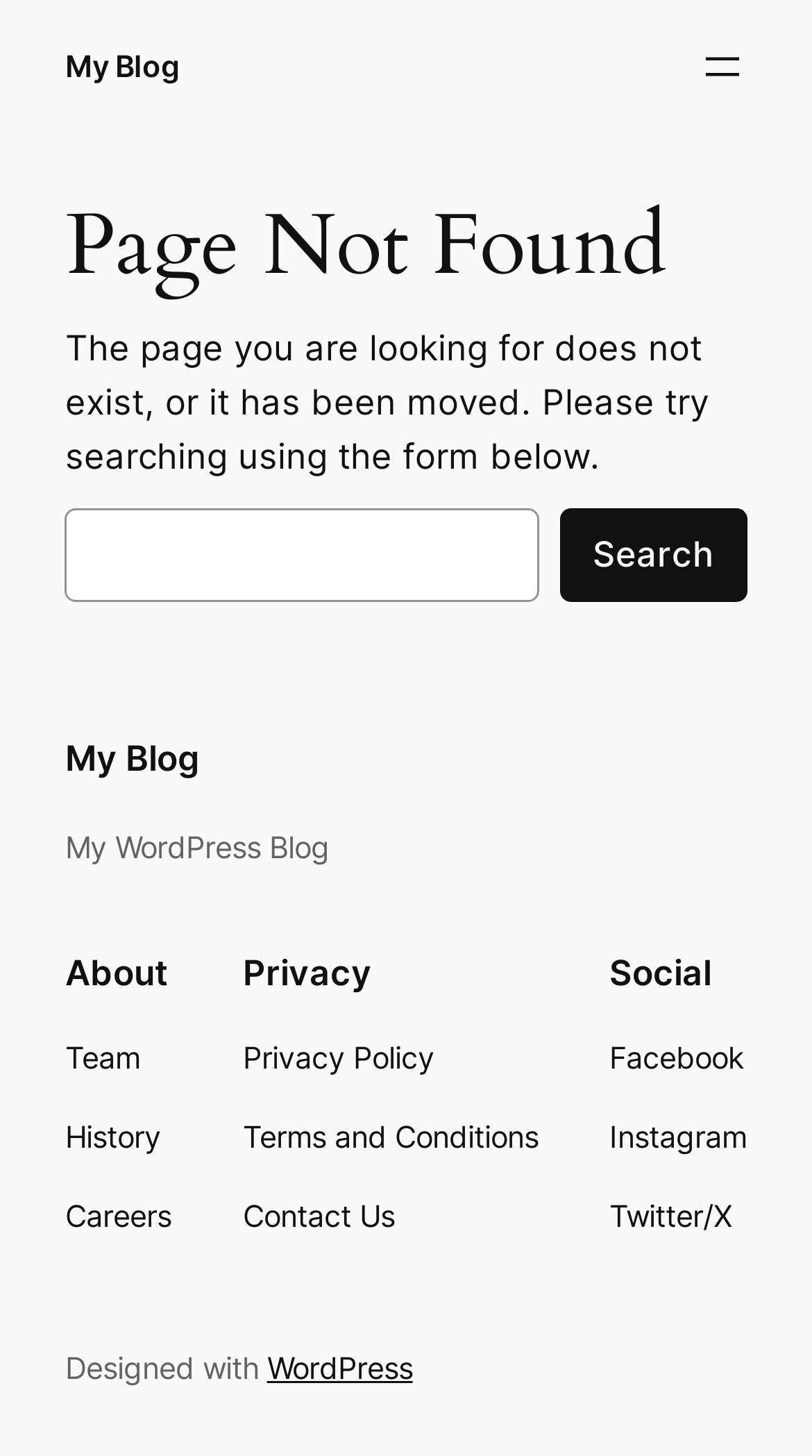Could you highlight the region that needs to be clicked to execute the instruction: "Visit Paterson Times"?

None